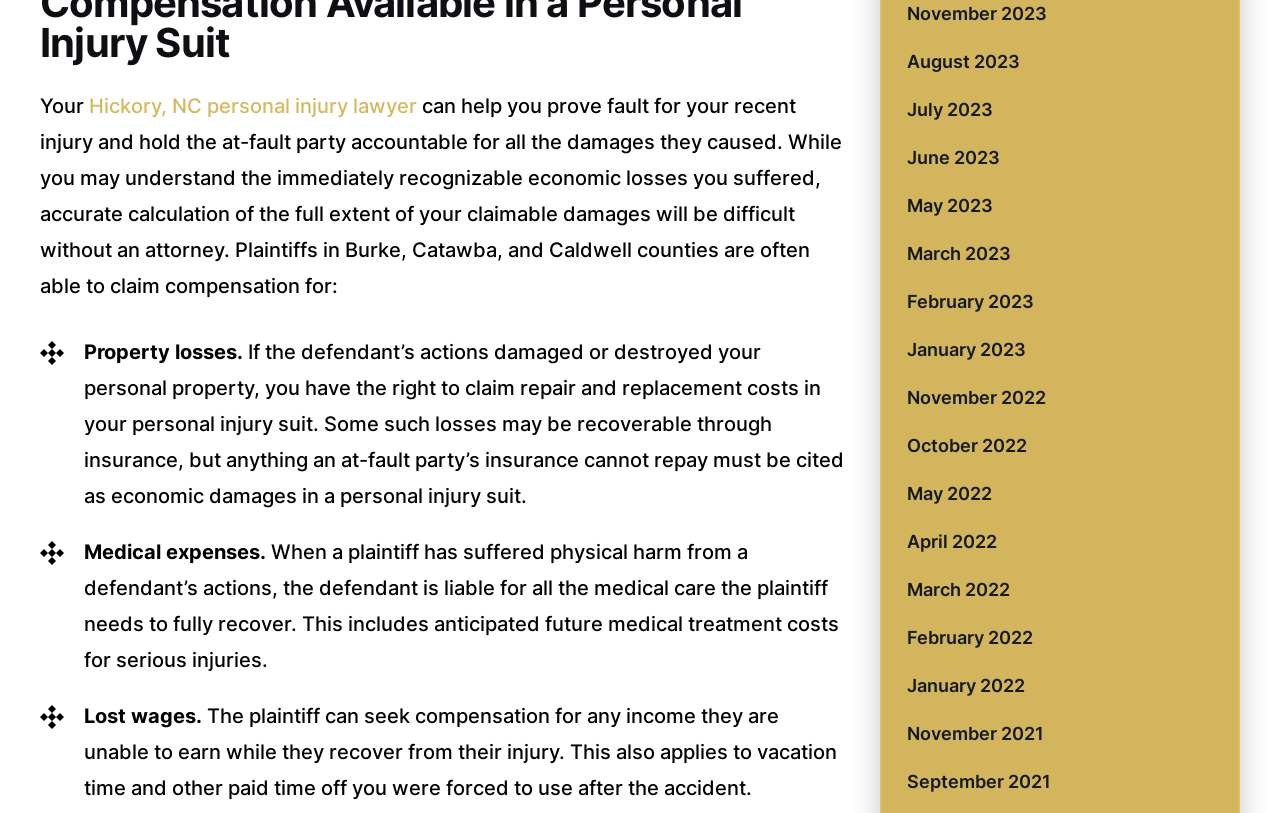Find the bounding box coordinates for the UI element whose description is: "March 2022". The coordinates should be four float numbers between 0 and 1, in the format [left, top, right, bottom].

[0.709, 0.696, 0.948, 0.755]